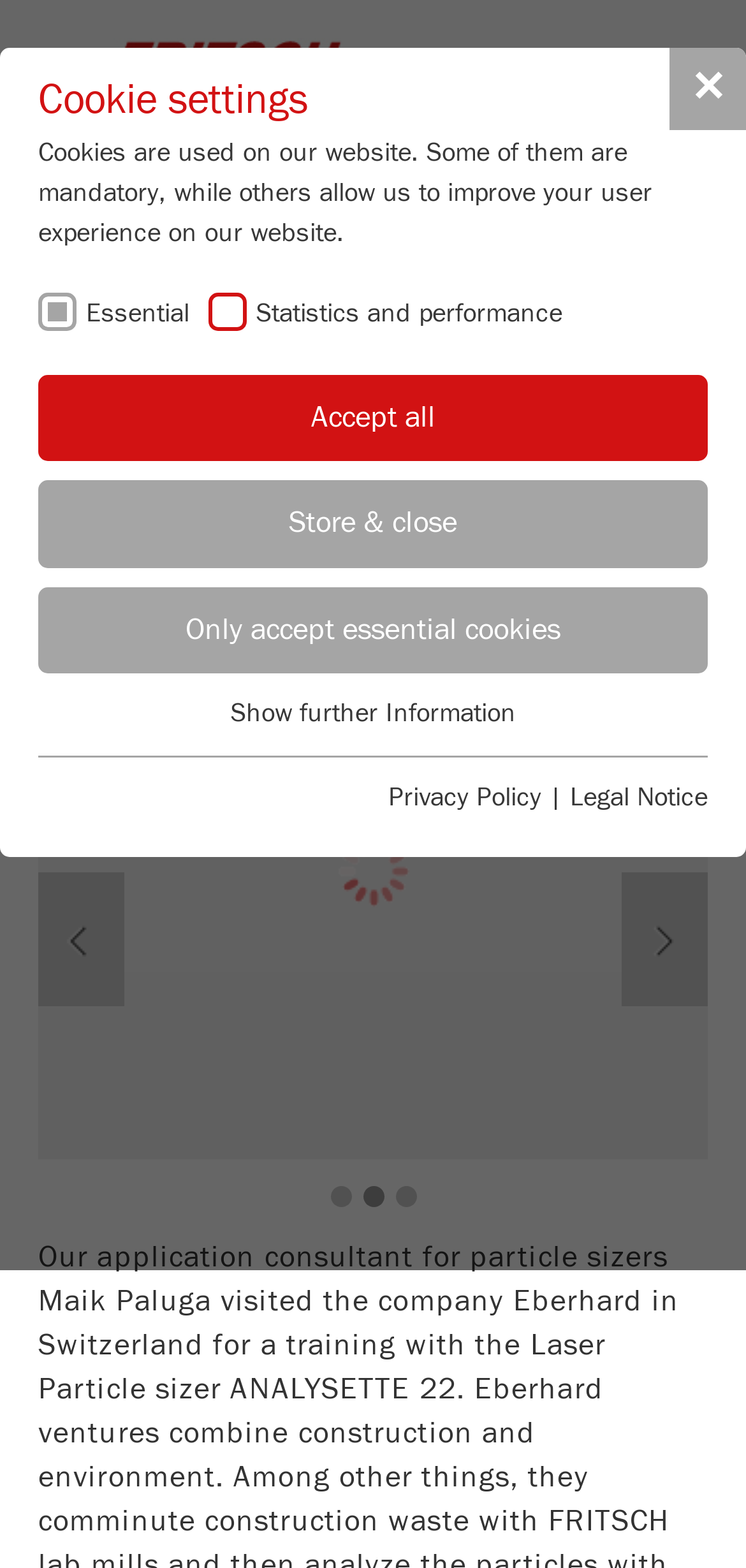Please identify the bounding box coordinates of the clickable area that will fulfill the following instruction: "Click the 'Privacy Policy' link". The coordinates should be in the format of four float numbers between 0 and 1, i.e., [left, top, right, bottom].

[0.521, 0.499, 0.726, 0.518]